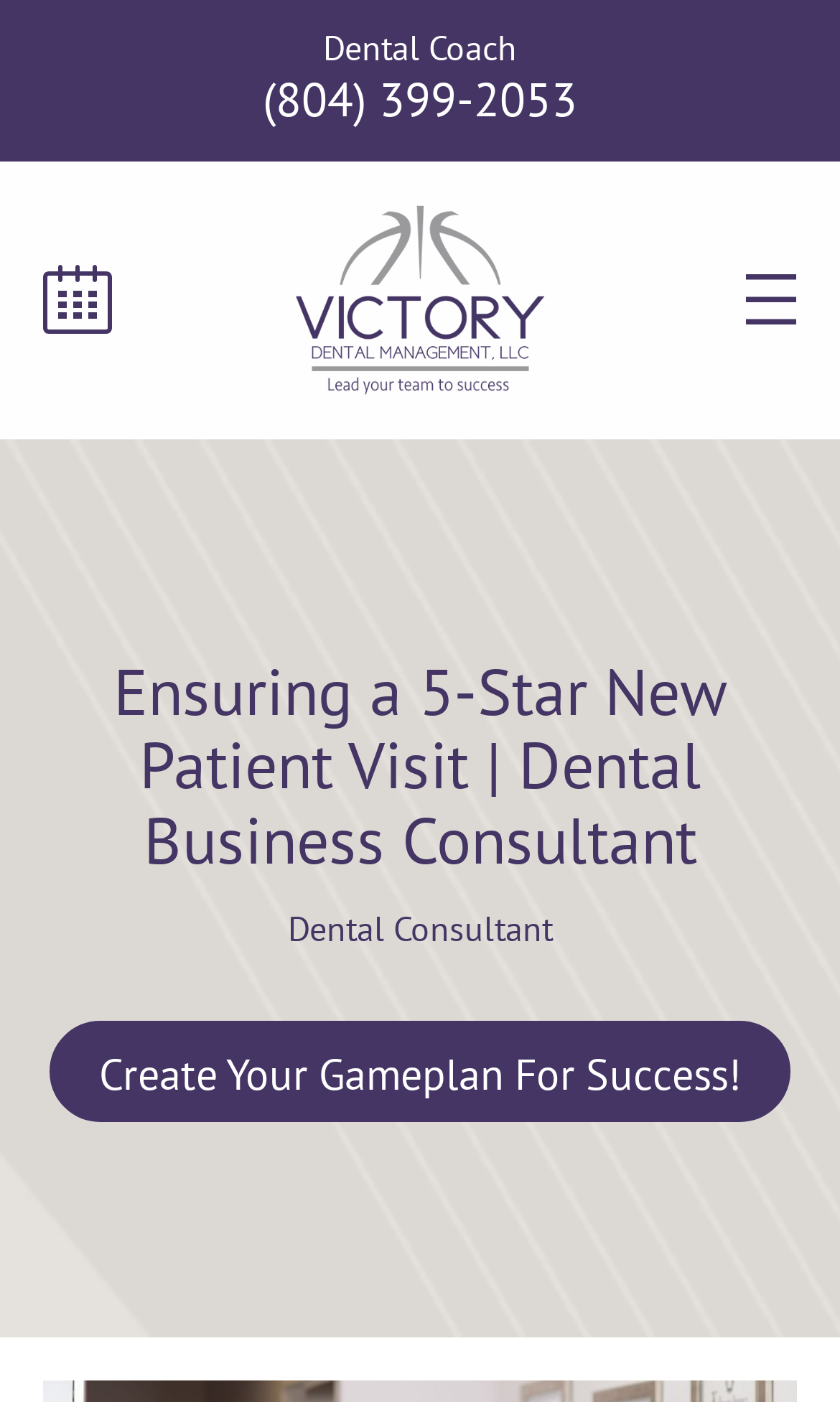What is the topic of the article on the webpage?
Answer the question with a single word or phrase derived from the image.

5-Star New Patient Visit